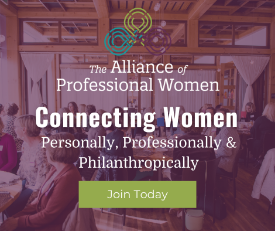Please provide a short answer using a single word or phrase for the question:
What is the purpose of the Alliance of Professional Women?

Networking organization